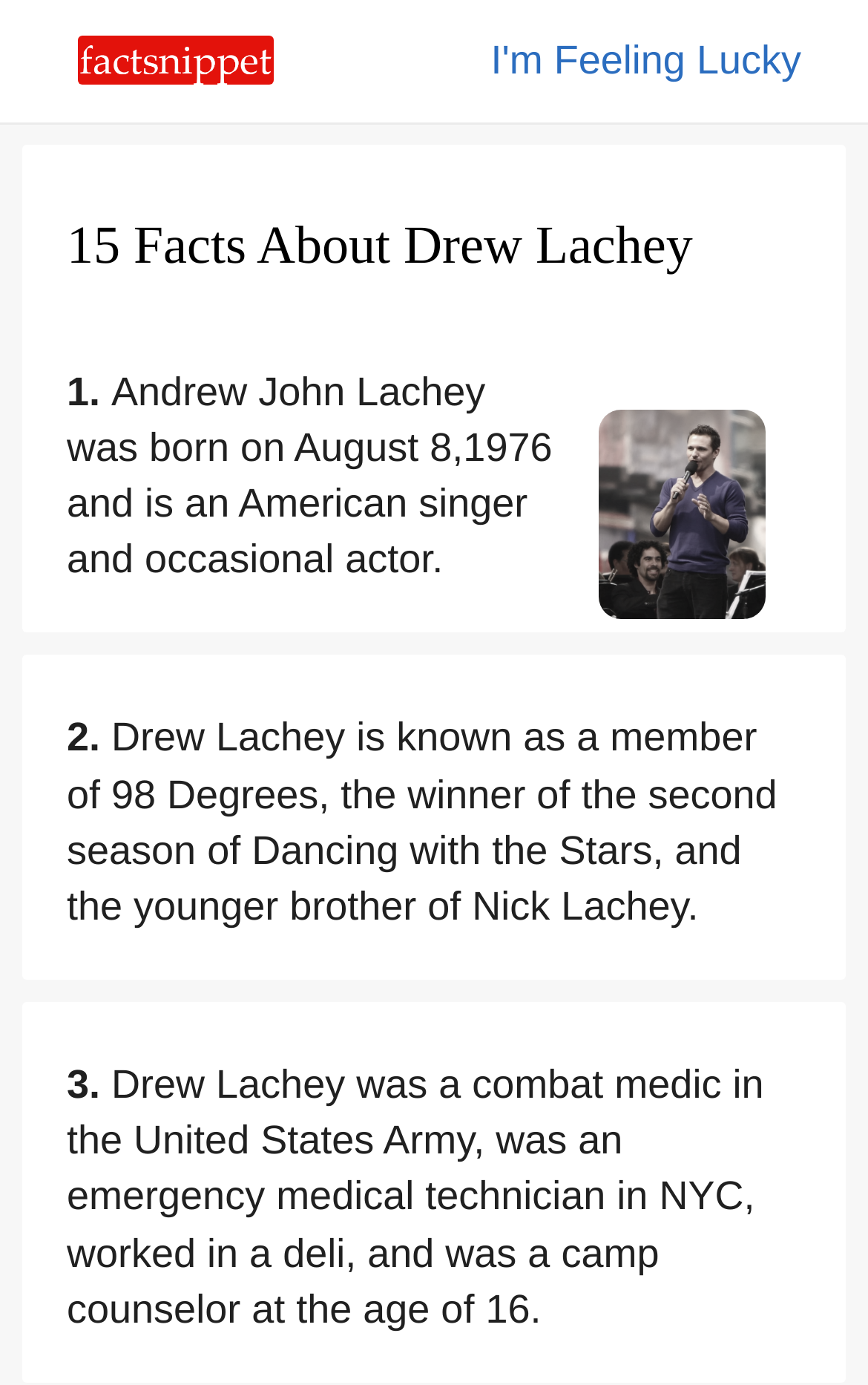What is the name of the group Drew Lachey is a member of?
Using the picture, provide a one-word or short phrase answer.

98 Degrees